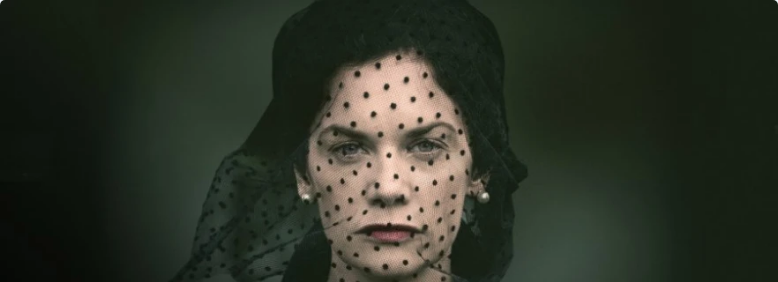What type of earrings is the woman wearing?
Please use the image to deliver a detailed and complete answer.

The woman is wearing elegant pearl earrings, which add a touch of sophistication to her appearance, contrasting with the dark and muted background of the portrait.